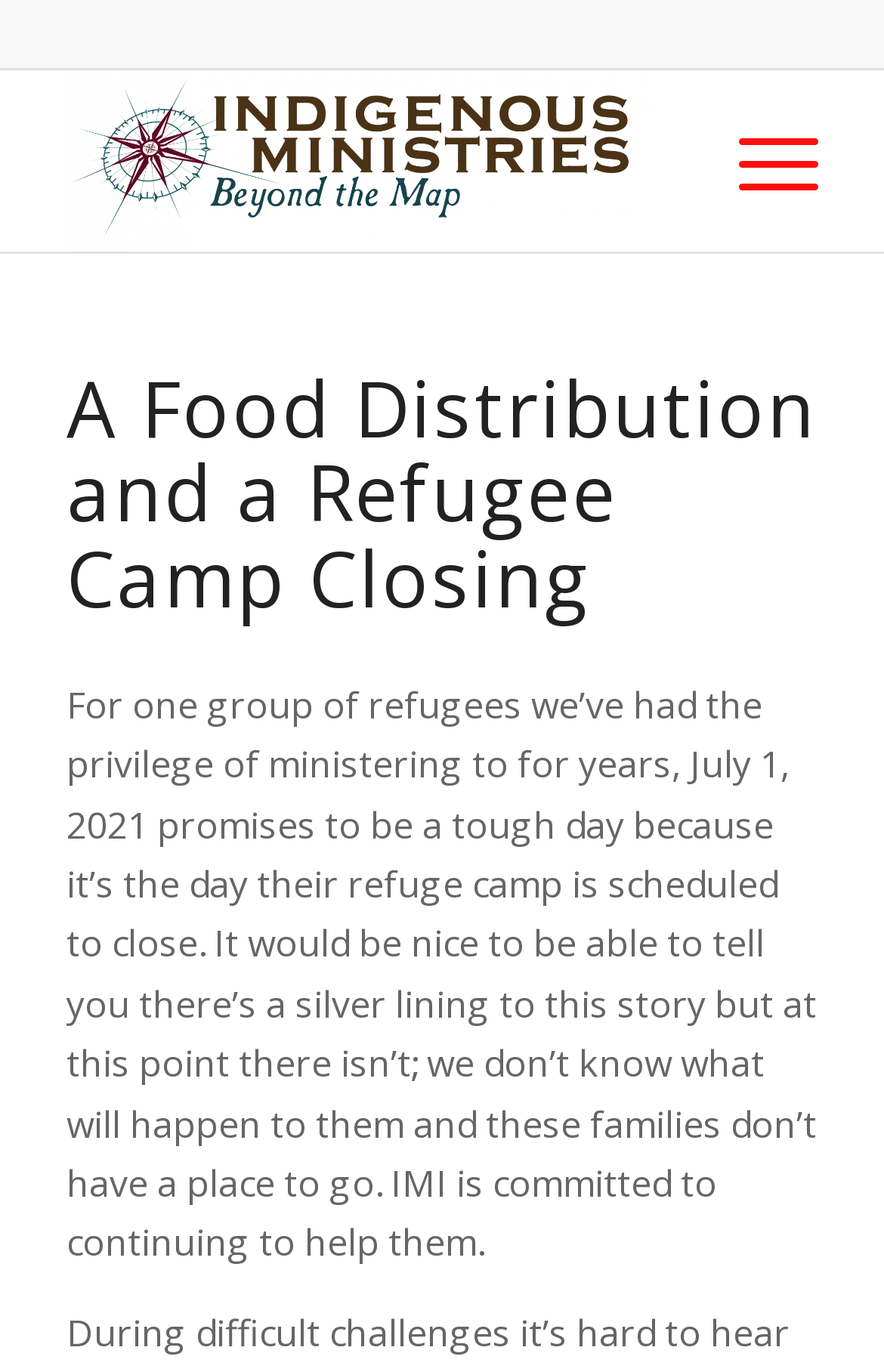Provide an in-depth caption for the webpage.

The webpage appears to be an article or blog post from Indigenous Ministries, with a focus on a specific event or story. At the top left of the page, there is a logo image with the text "Indigenous Ministries" and a link to the organization's homepage. To the right of the logo, there is a menu item labeled "Menu" that allows users to navigate to other parts of the website.

Below the logo and menu, there is a heading that reads "A Food Distribution and a Refugee Camp Closing", which suggests that the article is about a specific event or story related to refugee camps and food distribution. 

The main content of the page is a block of text that describes the situation of a group of refugees who are facing the closure of their refugee camp on July 1, 2021. The text explains that the organization, IMI, is committed to continuing to help these families despite the uncertainty of their situation. The text is positioned below the heading and takes up most of the page's content area.